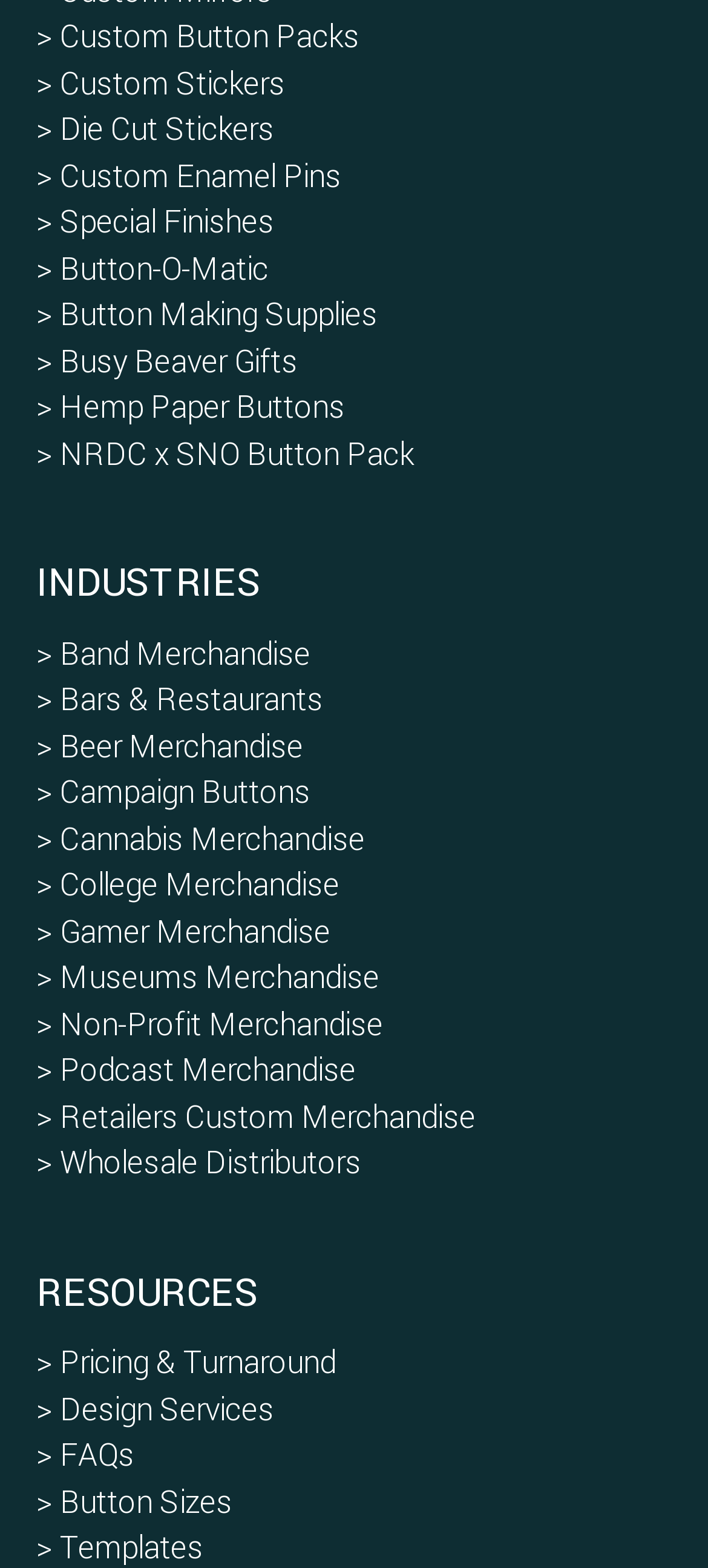Please find the bounding box coordinates for the clickable element needed to perform this instruction: "Learn about industries for band merchandise".

[0.051, 0.405, 0.438, 0.428]